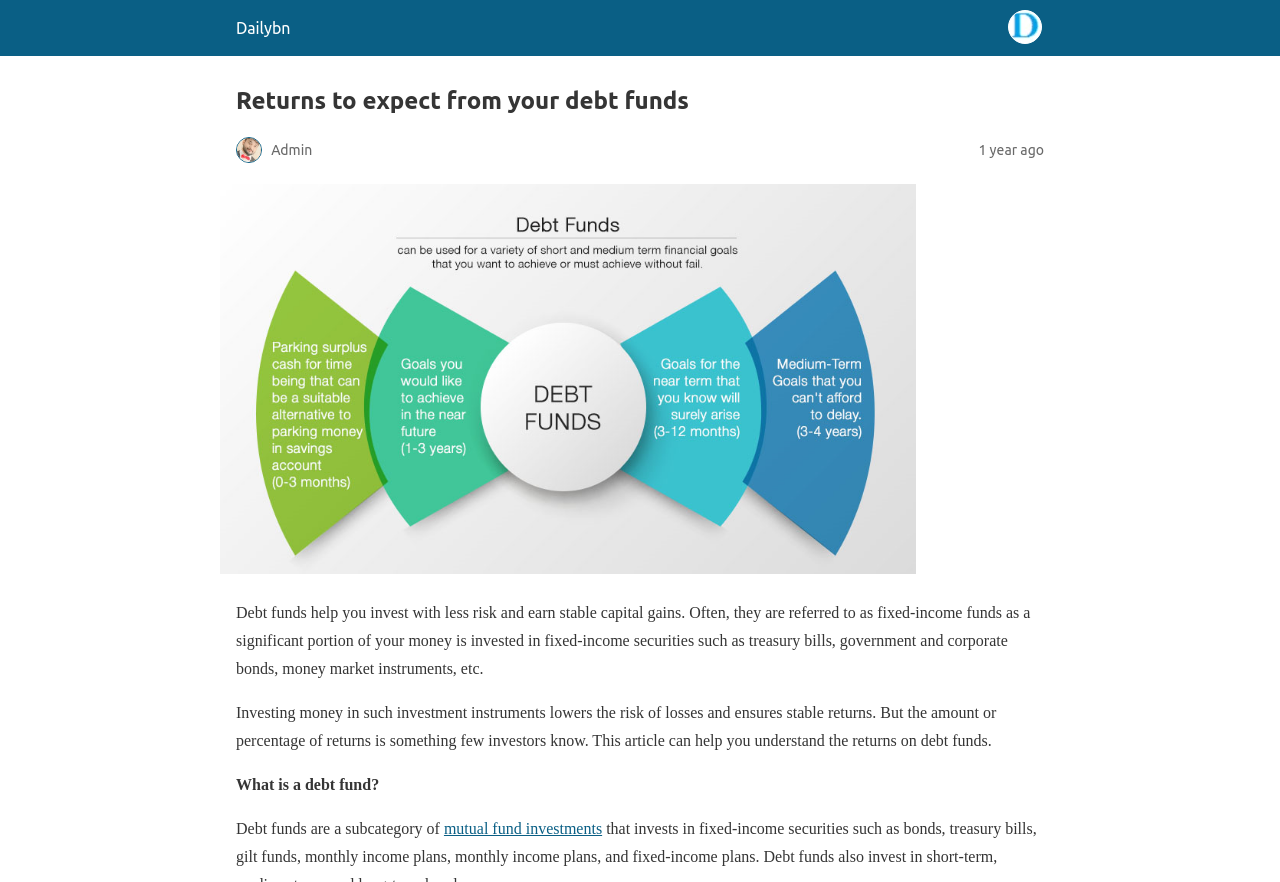What is the time frame mentioned in the article? Based on the image, give a response in one word or a short phrase.

1 year ago